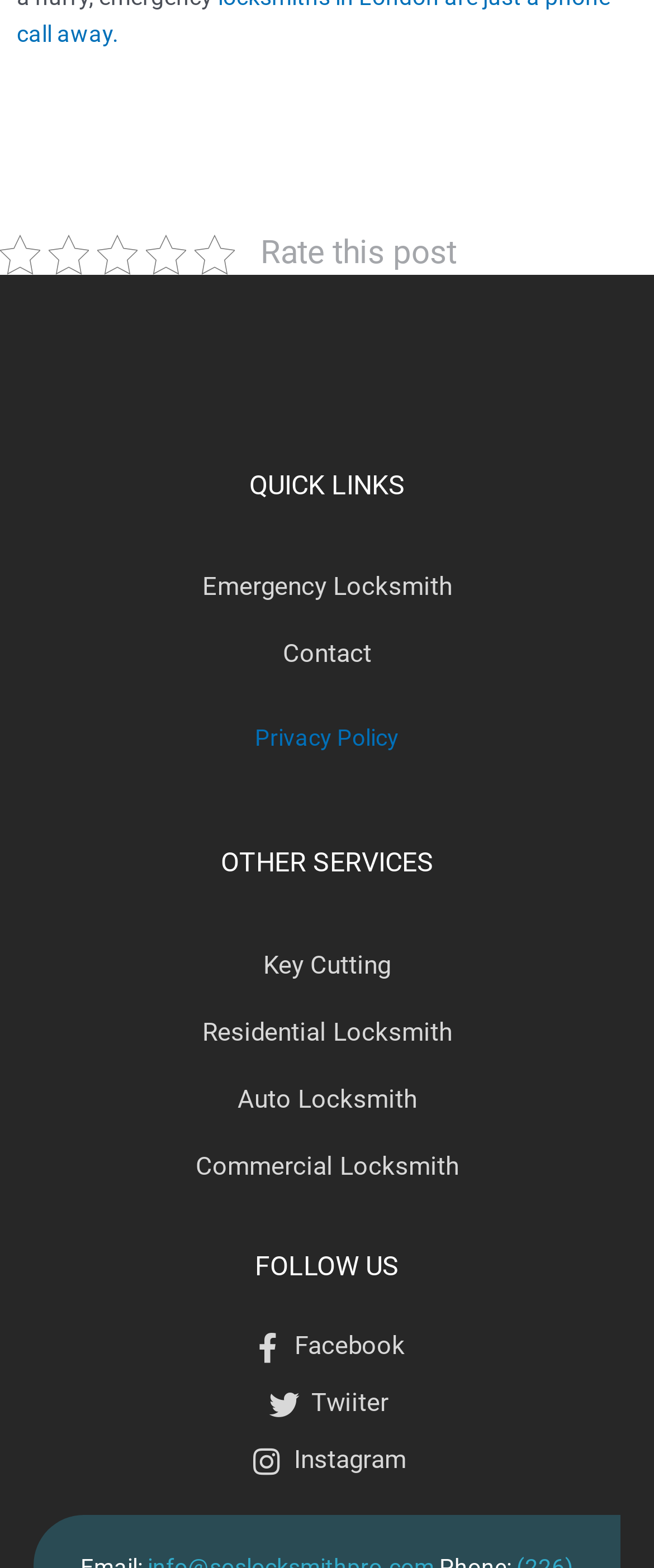Review the image closely and give a comprehensive answer to the question: What is the name of the locksmith service?

The name of the locksmith service can be found in the link element with the text 'SOS-Locksmith' and an accompanying image, which suggests that it is the main locksmith service being promoted on this webpage.